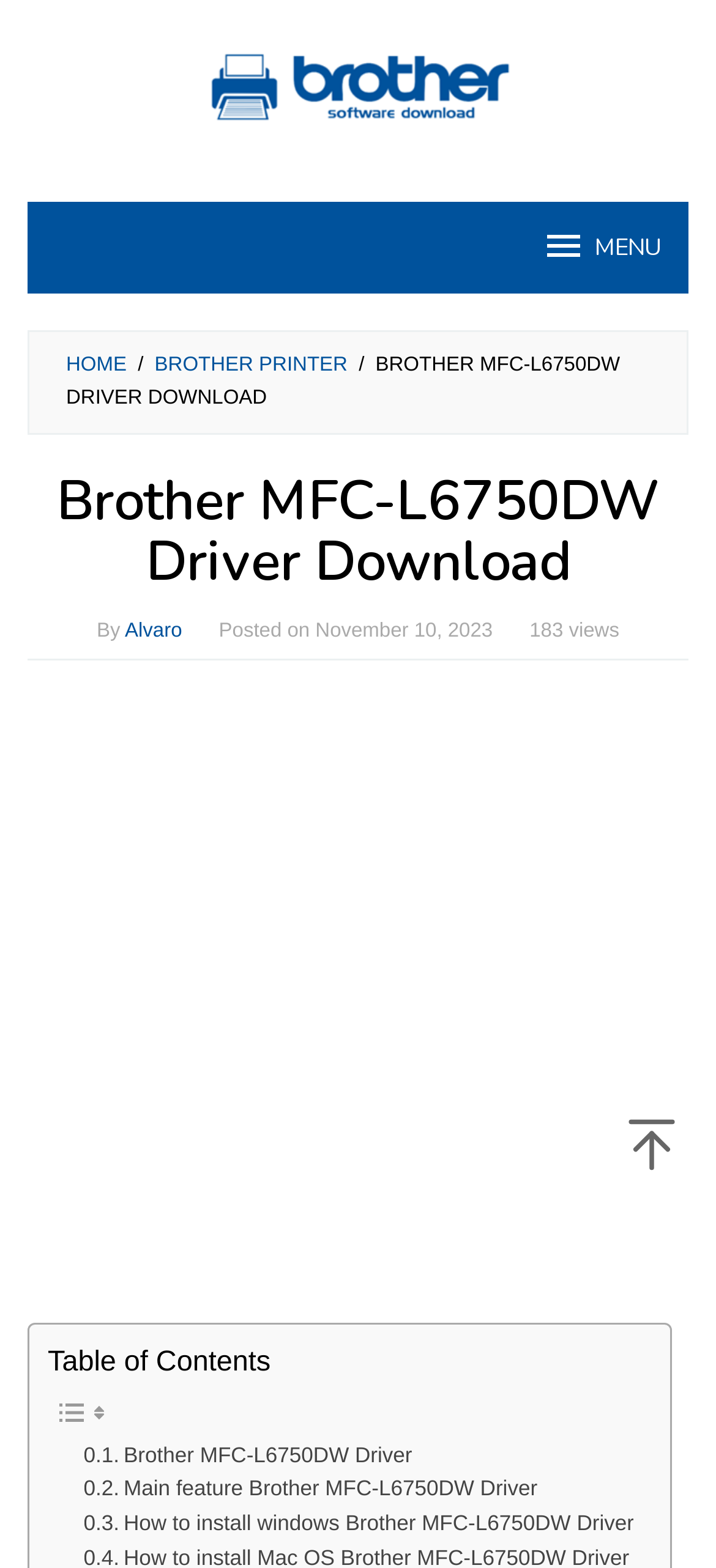Given the description of a UI element: "aria-label="Advertisement" name="aswift_1" title="Advertisement"", identify the bounding box coordinates of the matching element in the webpage screenshot.

[0.0, 0.454, 1.0, 0.834]